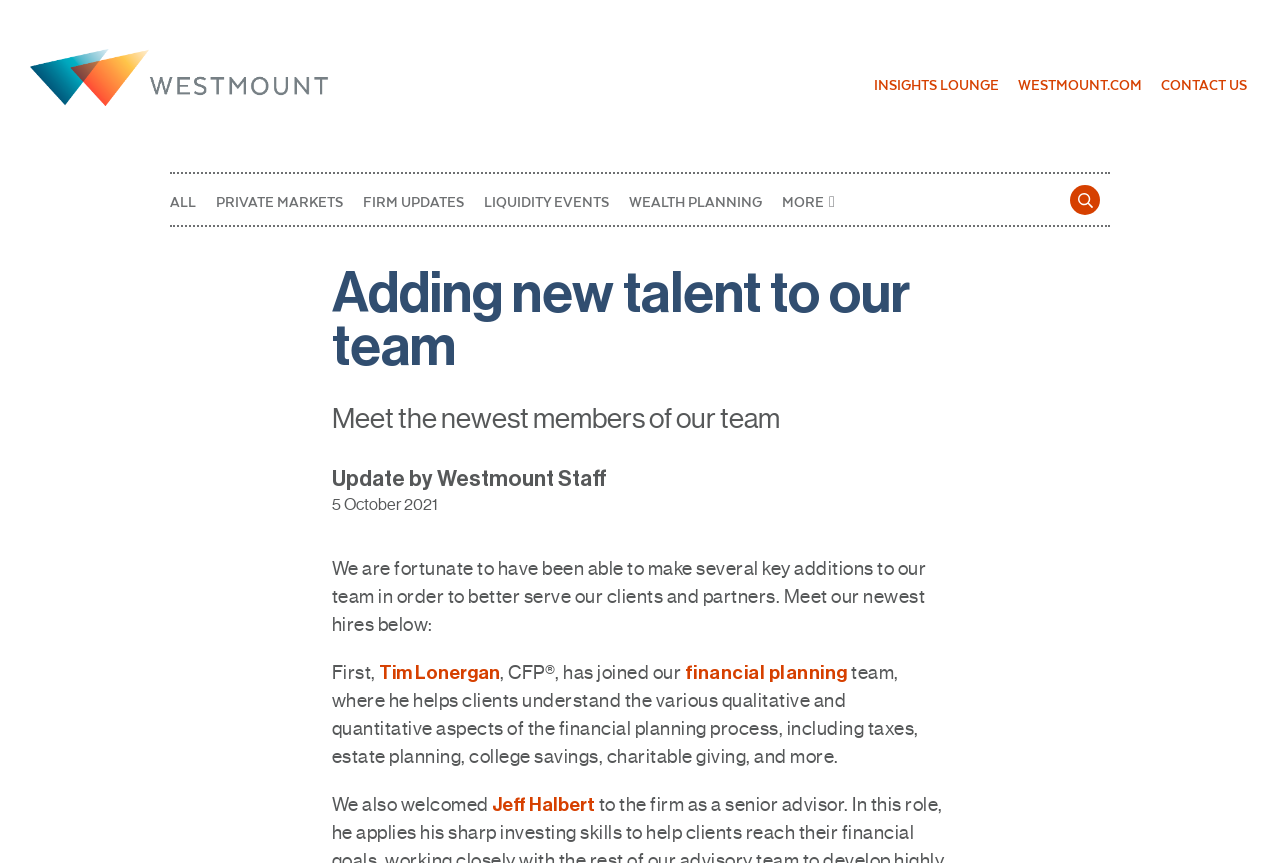Based on the image, please respond to the question with as much detail as possible:
What is the company name?

The company name can be found in the top-left corner of the webpage, where it is written as 'Westmount Partners, LLC'.